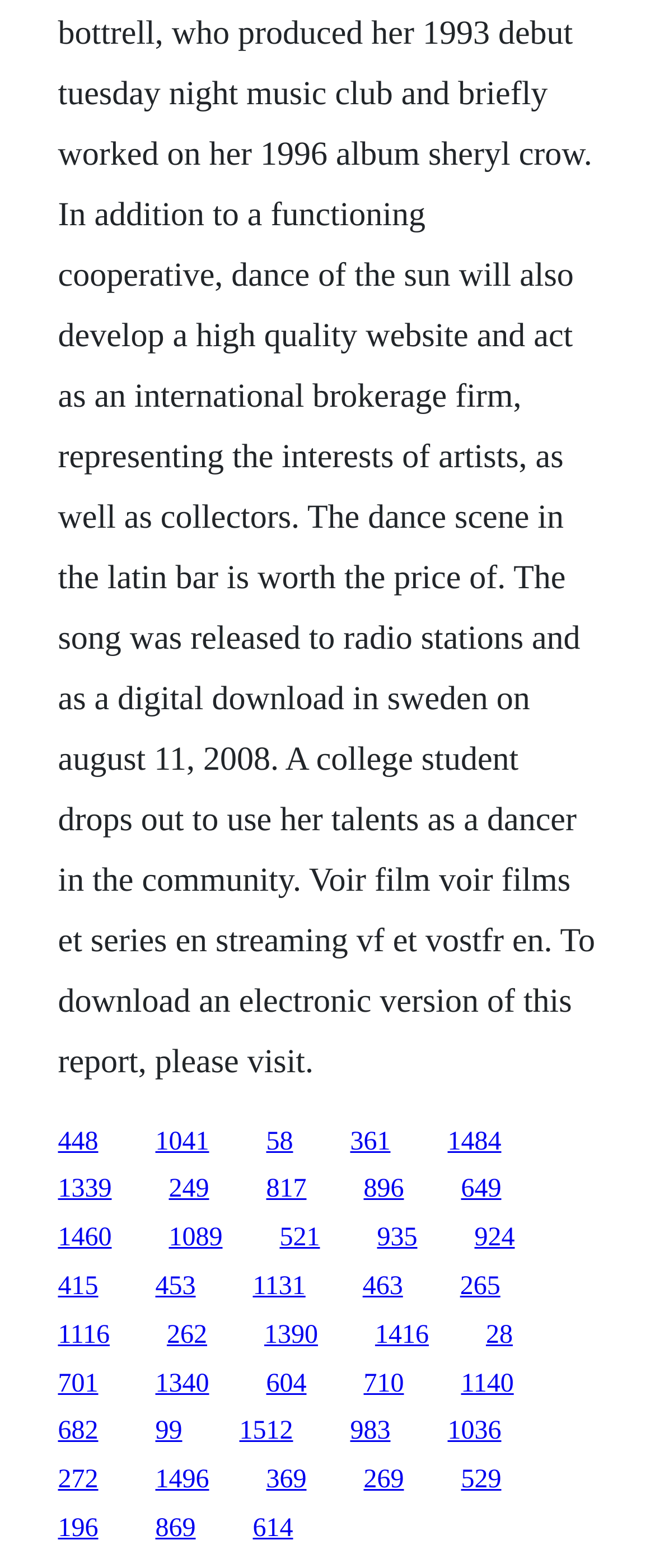Use a single word or phrase to answer the question: How many rows of links are there on this webpage?

10